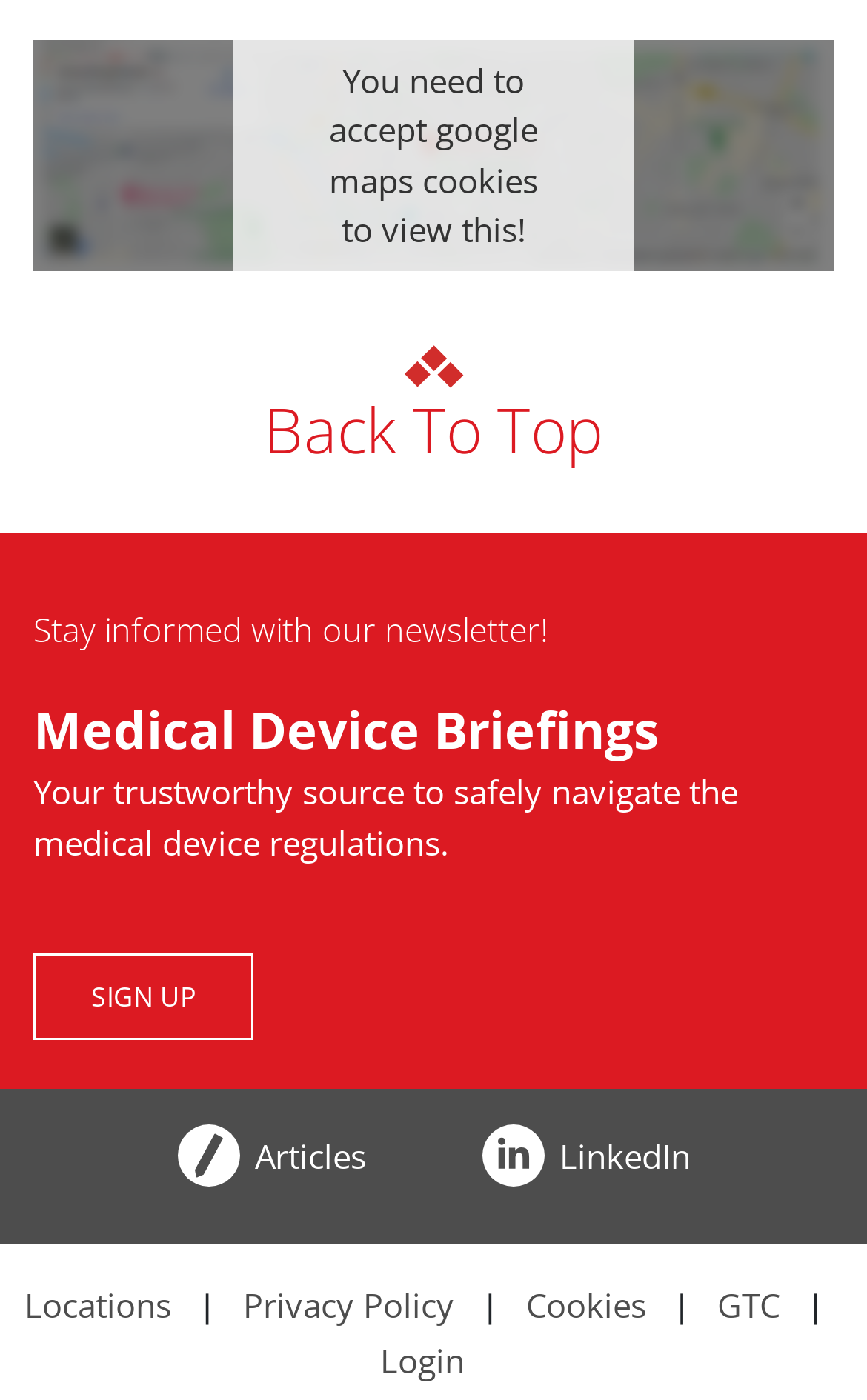Based on the element description: "parent_node: Green Names aria-label="hamburger-icon"", identify the UI element and provide its bounding box coordinates. Use four float numbers between 0 and 1, [left, top, right, bottom].

None